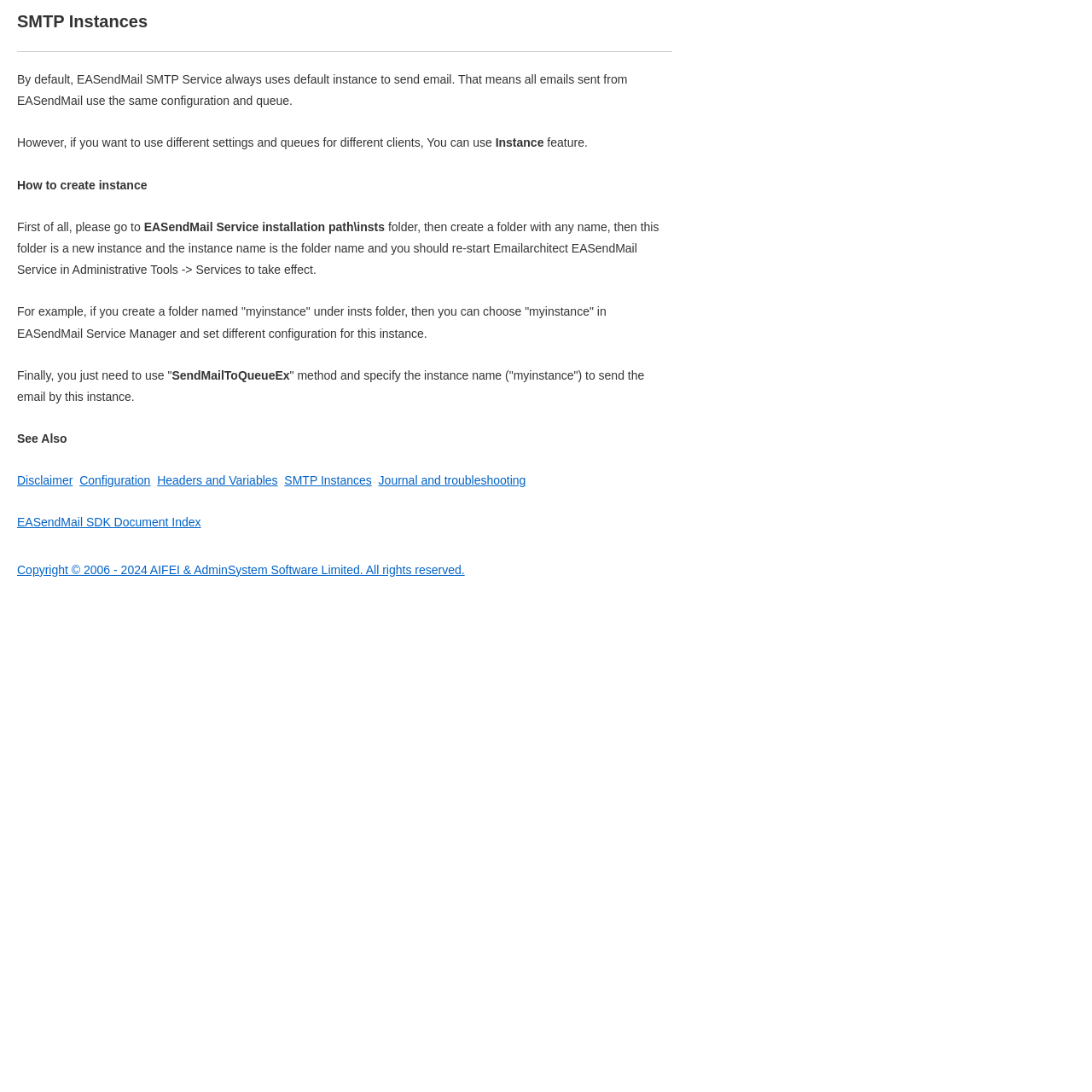Provide the bounding box coordinates in the format (top-left x, top-left y, bottom-right x, bottom-right y). All values are floating point numbers between 0 and 1. Determine the bounding box coordinate of the UI element described as: SMTP Instances

[0.26, 0.434, 0.34, 0.446]